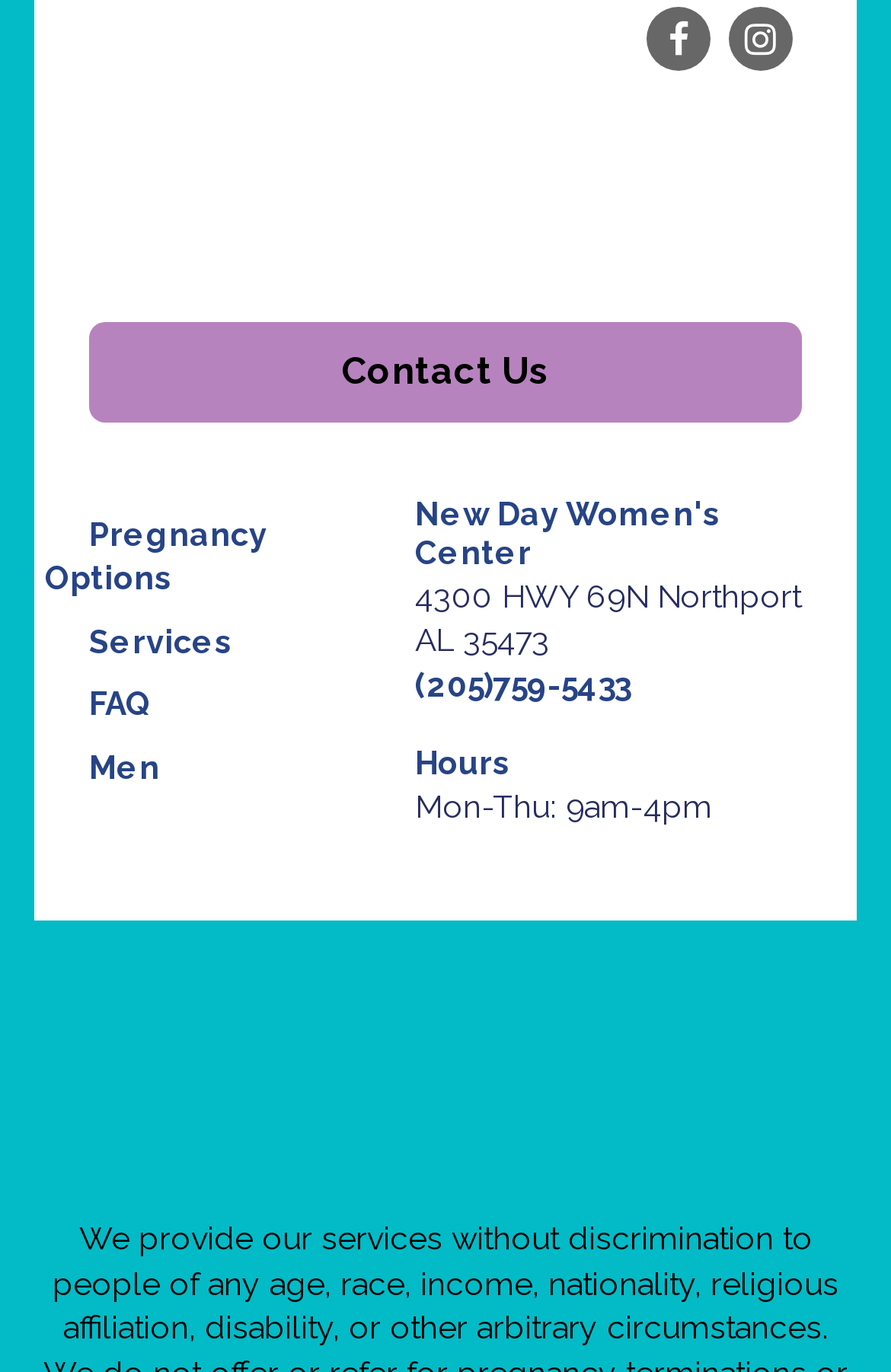Find the bounding box coordinates of the element I should click to carry out the following instruction: "Call the center".

[0.465, 0.486, 0.706, 0.512]